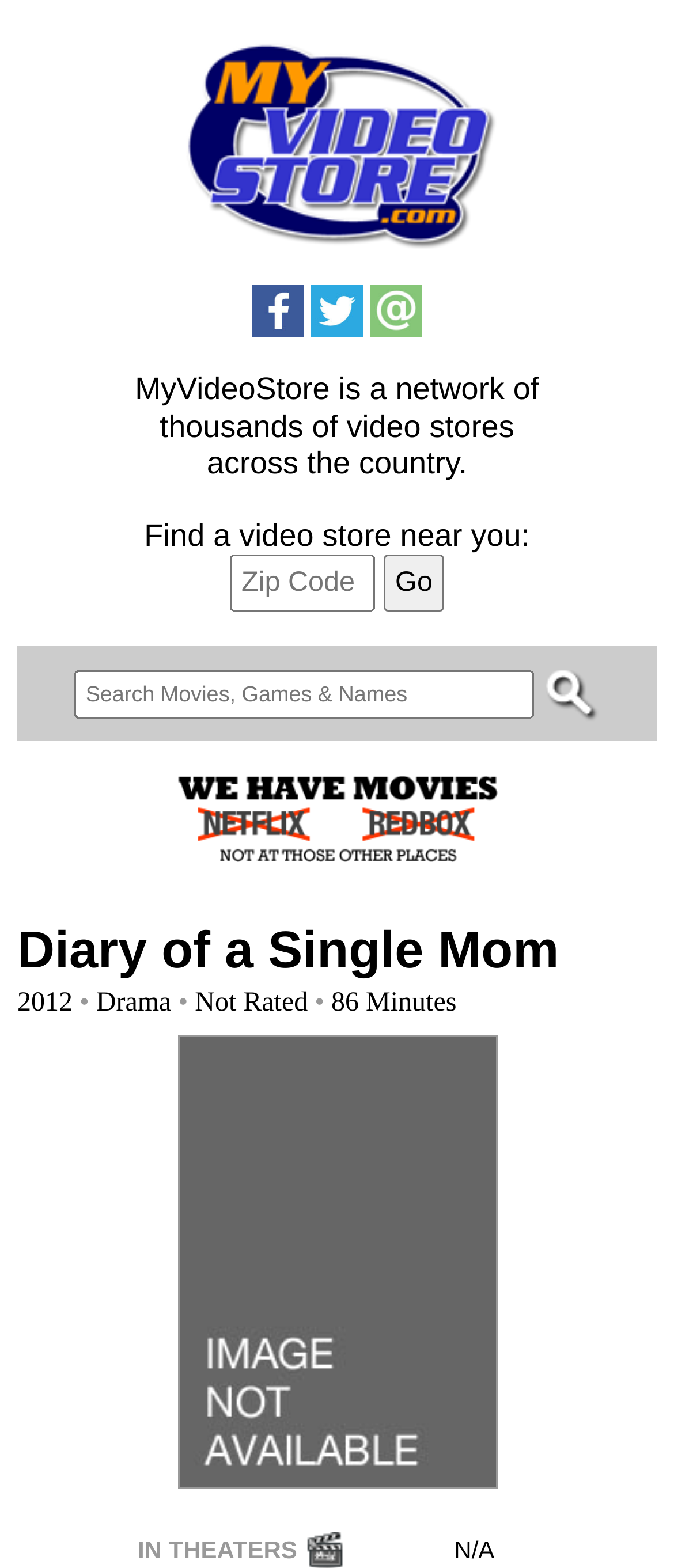What can be searched in the search bar?
Using the image as a reference, give an elaborate response to the question.

The search bar has a placeholder text which says 'Search Movies, Games & Names', indicating that these are the types of things that can be searched.